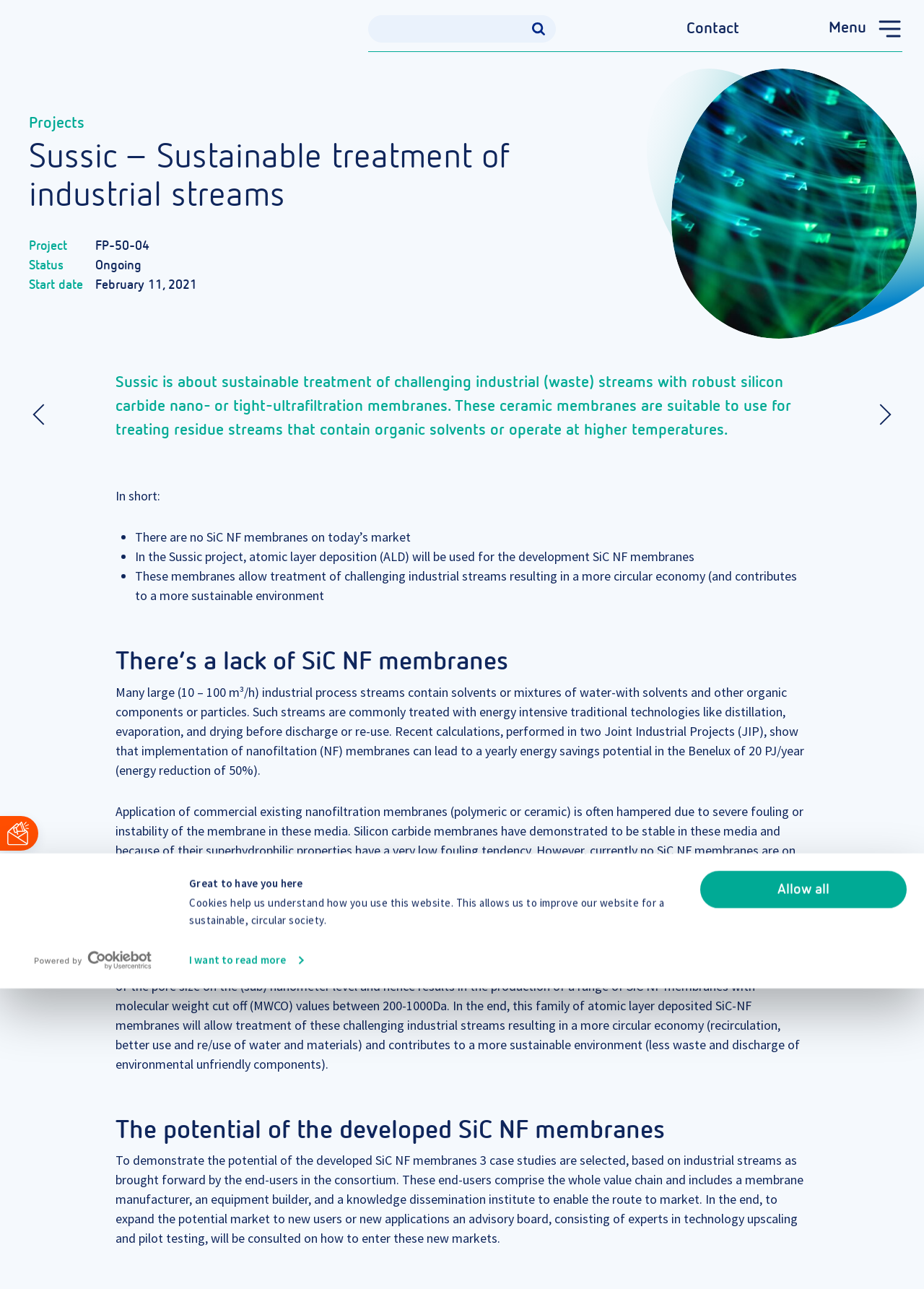What is the project name?
Using the information from the image, provide a comprehensive answer to the question.

The project name is mentioned in the header section of the webpage, specifically in the image description 'Sussic - Sustainable treatment of industrial streams' and also in the heading 'Sussic – Sustainable treatment of industrial streams'.